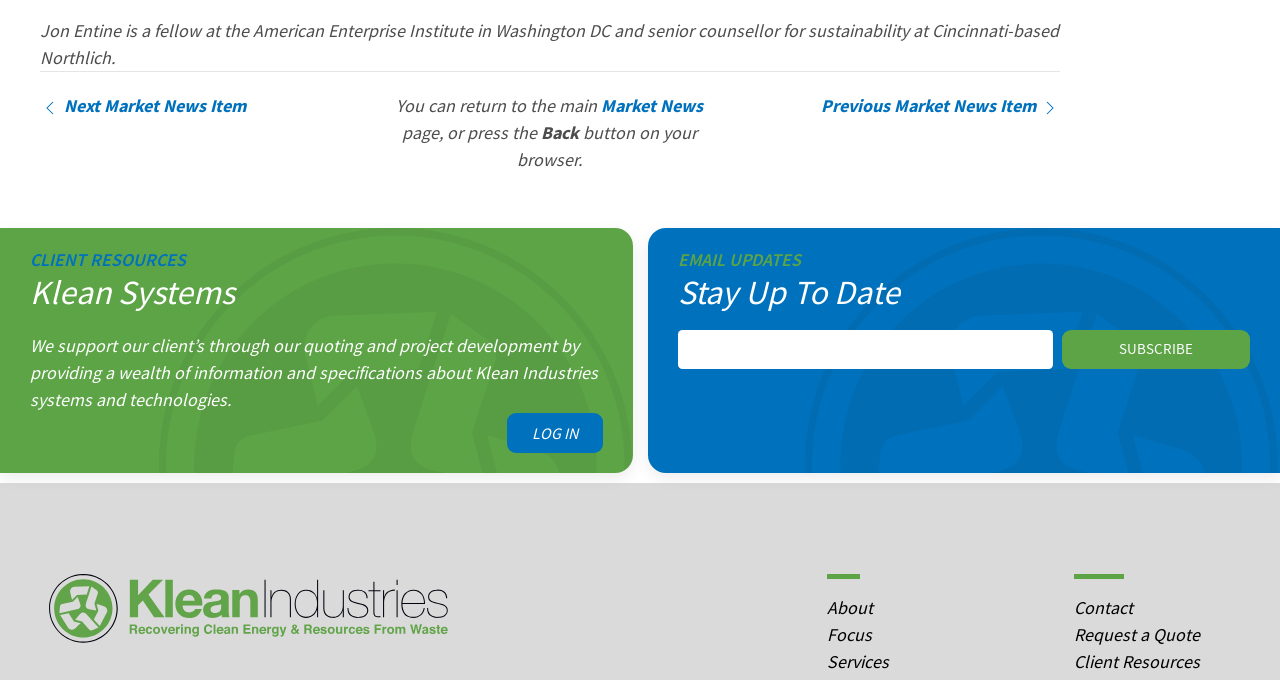What is the purpose of the 'Client Resources' section?
Kindly offer a comprehensive and detailed response to the question.

The answer can be inferred from the StaticText element with ID 414, which contains the text 'We support our client’s through our quoting and project development by providing a wealth of information and specifications about Klean Industries systems and technologies.'